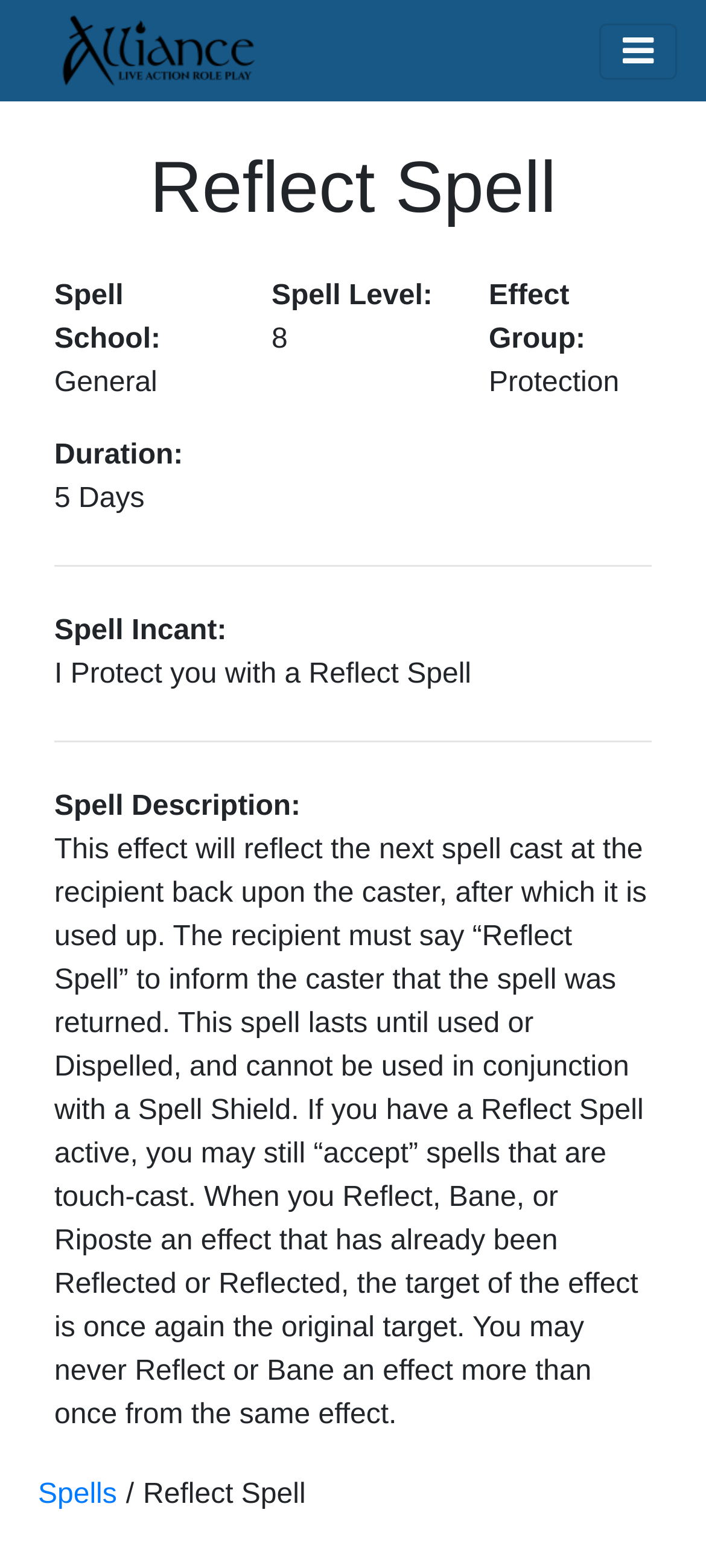Explain the webpage's design and content in an elaborate manner.

The webpage is about the "Alliance LARP CMA" and appears to be a detailed description of a spell called "Reflect Spell". 

At the top left of the page, there is a link and an image, likely a logo or icon. On the top right, there is a button to toggle navigation. 

The main content of the page is divided into sections, separated by horizontal lines. The first section has a heading "Reflect Spell" and provides information about the spell, including its school, level, effect group, and duration. The duration is specified as 5 days. 

Below this section, there is a description of the spell's incantation, which is "I Protect you with a Reflect Spell". The spell's description is a lengthy text that explains its effects, including how it reflects spells cast at the recipient back to the caster, and its limitations. 

At the bottom of the page, there is a navigation breadcrumb that shows the current page's location in the website's hierarchy. The breadcrumb consists of a link to "Spells" and the current page's title, "Reflect Spell".